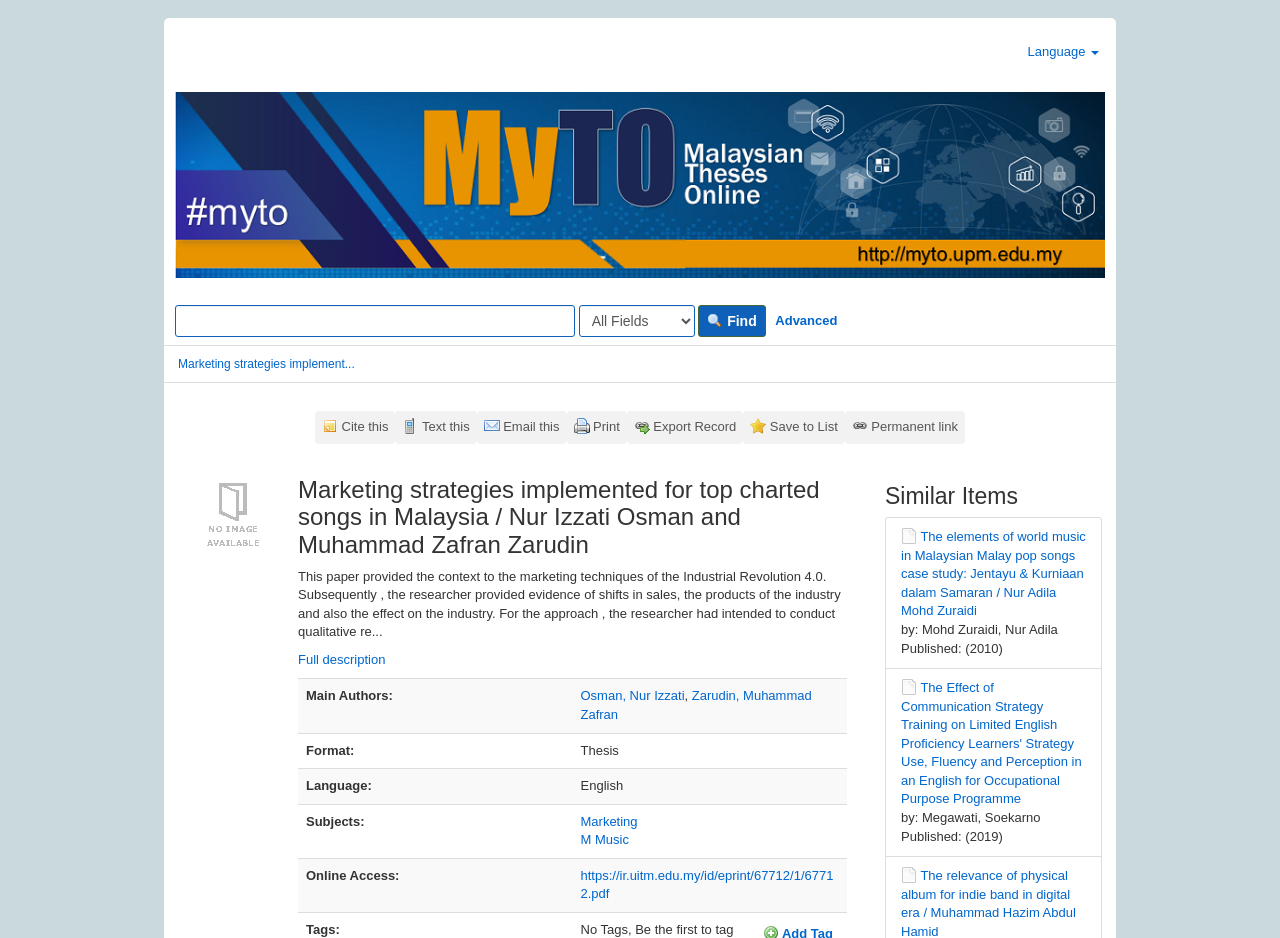What is the language of the document?
Using the visual information, reply with a single word or short phrase.

English